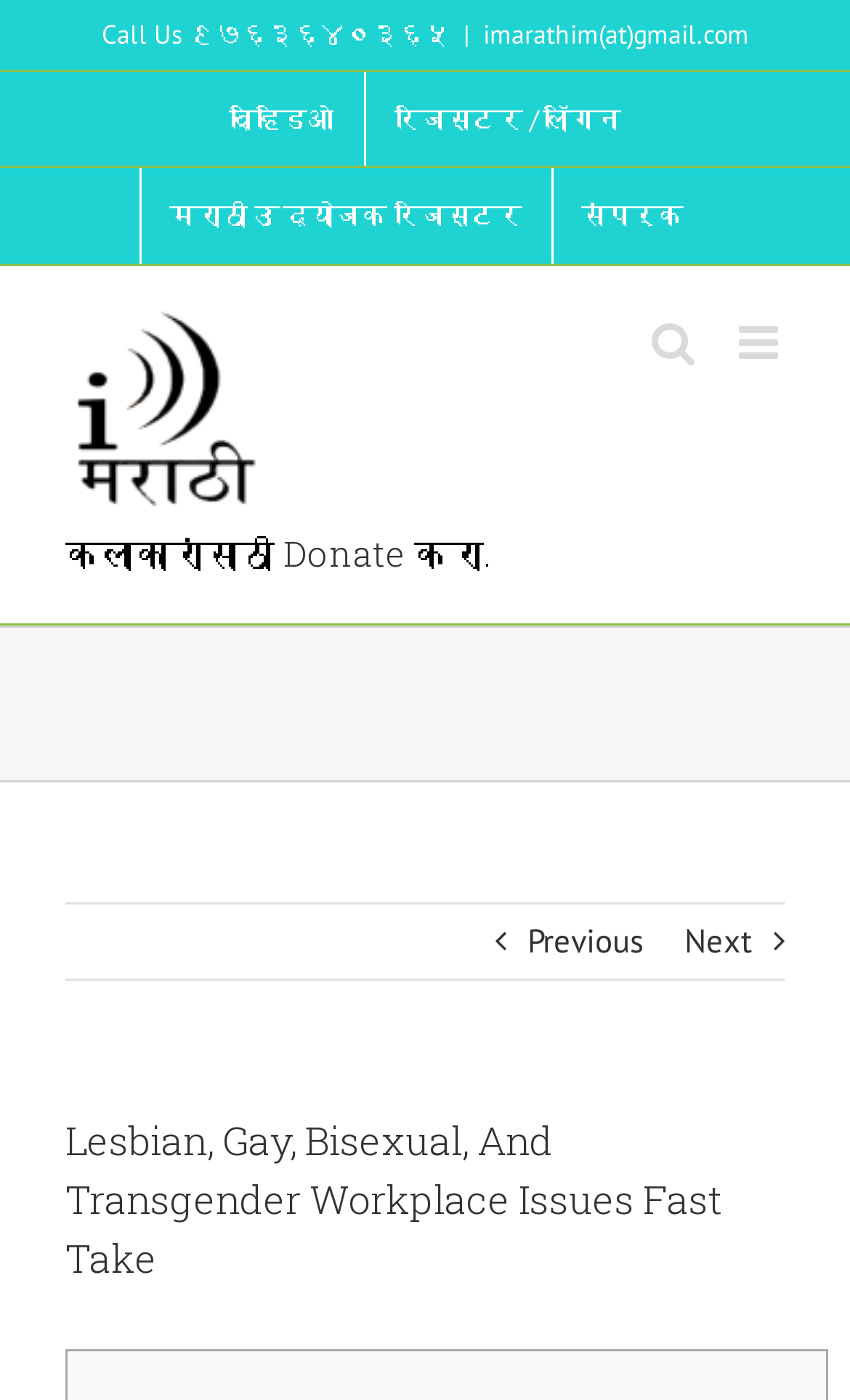What is the logo of the website?
Please provide a full and detailed response to the question.

I found the logo by looking at the top-left section of the webpage, where it says 'i – मराठी Logo' and there is an image associated with it.